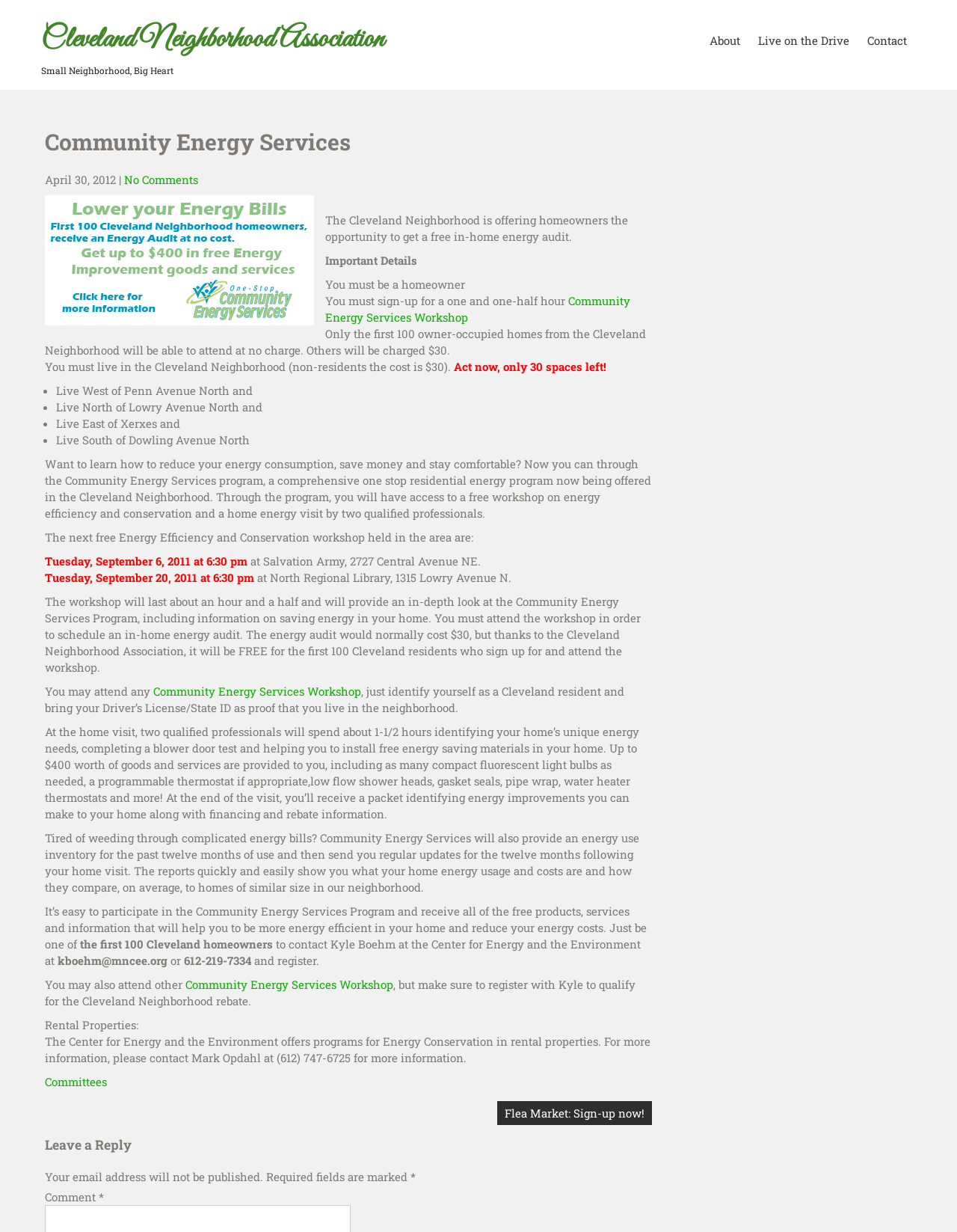Identify the bounding box coordinates of the part that should be clicked to carry out this instruction: "Click on the 'Contact' link".

[0.906, 0.014, 0.948, 0.052]